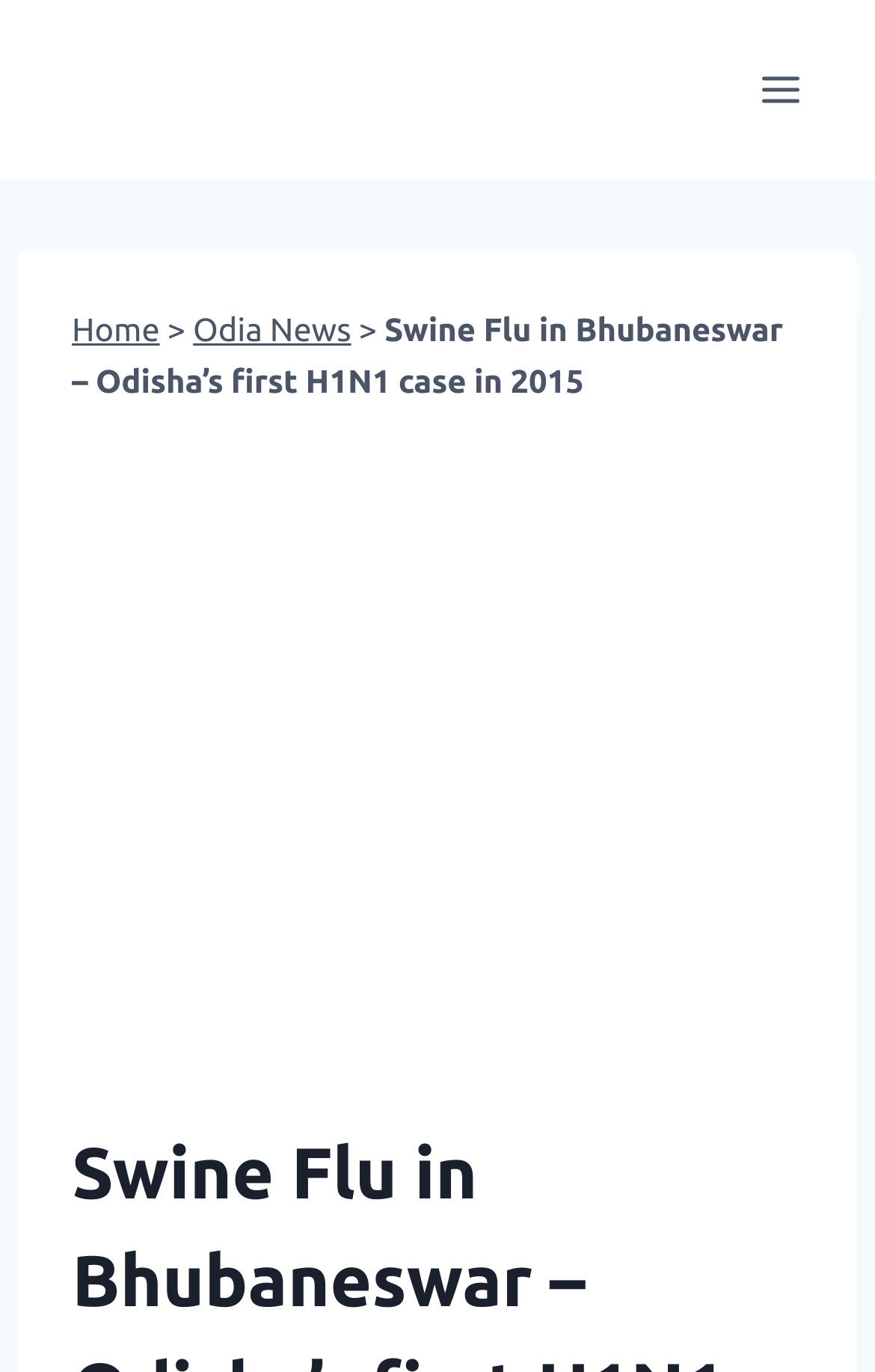How many menu items are there? Based on the image, give a response in one word or a short phrase.

3